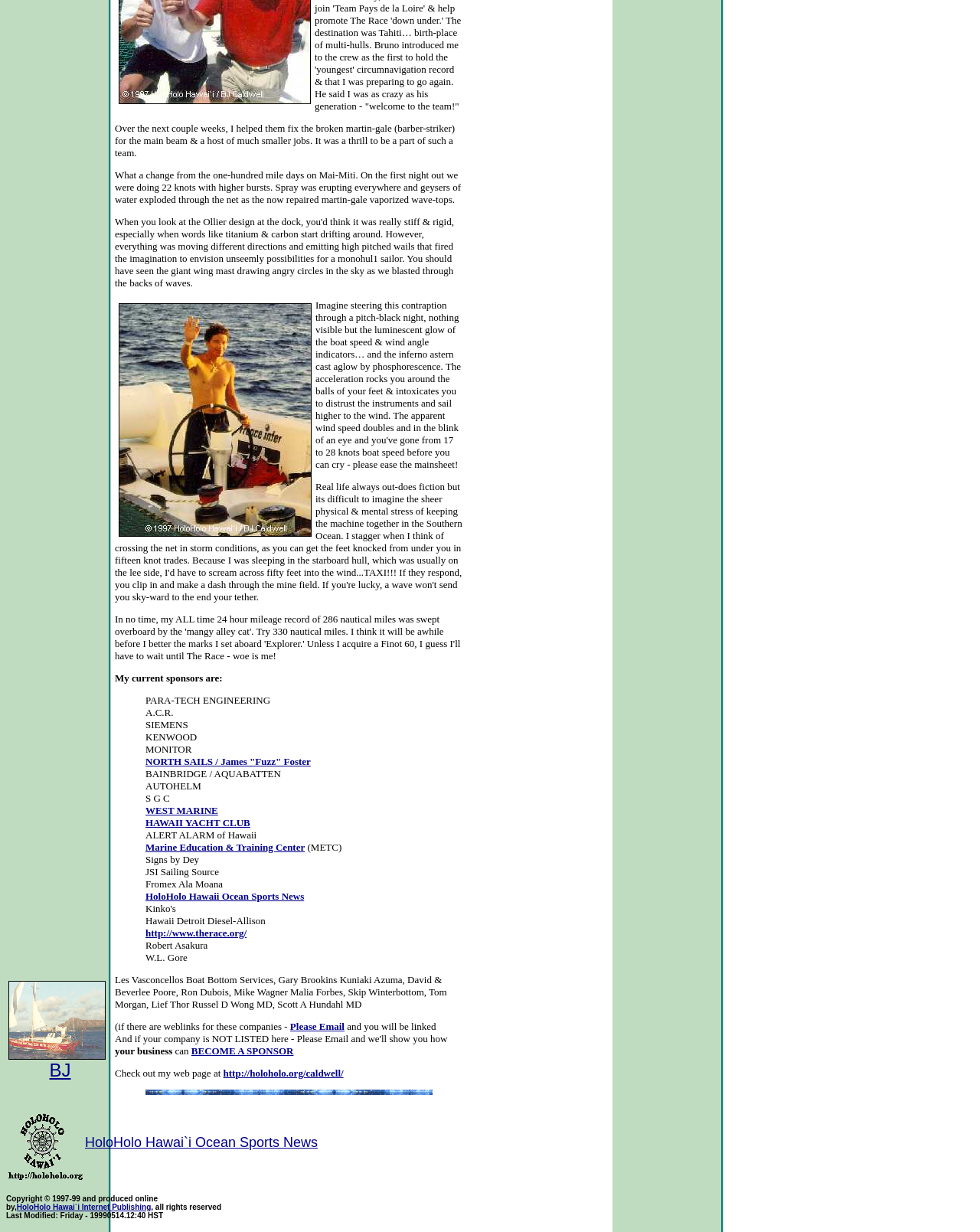What is the link to the author's web page?
Please interpret the details in the image and answer the question thoroughly.

The webpage mentions 'Check out my web page at' and provides a link to http://holoholo.org/caldwell/, which is the author's web page.